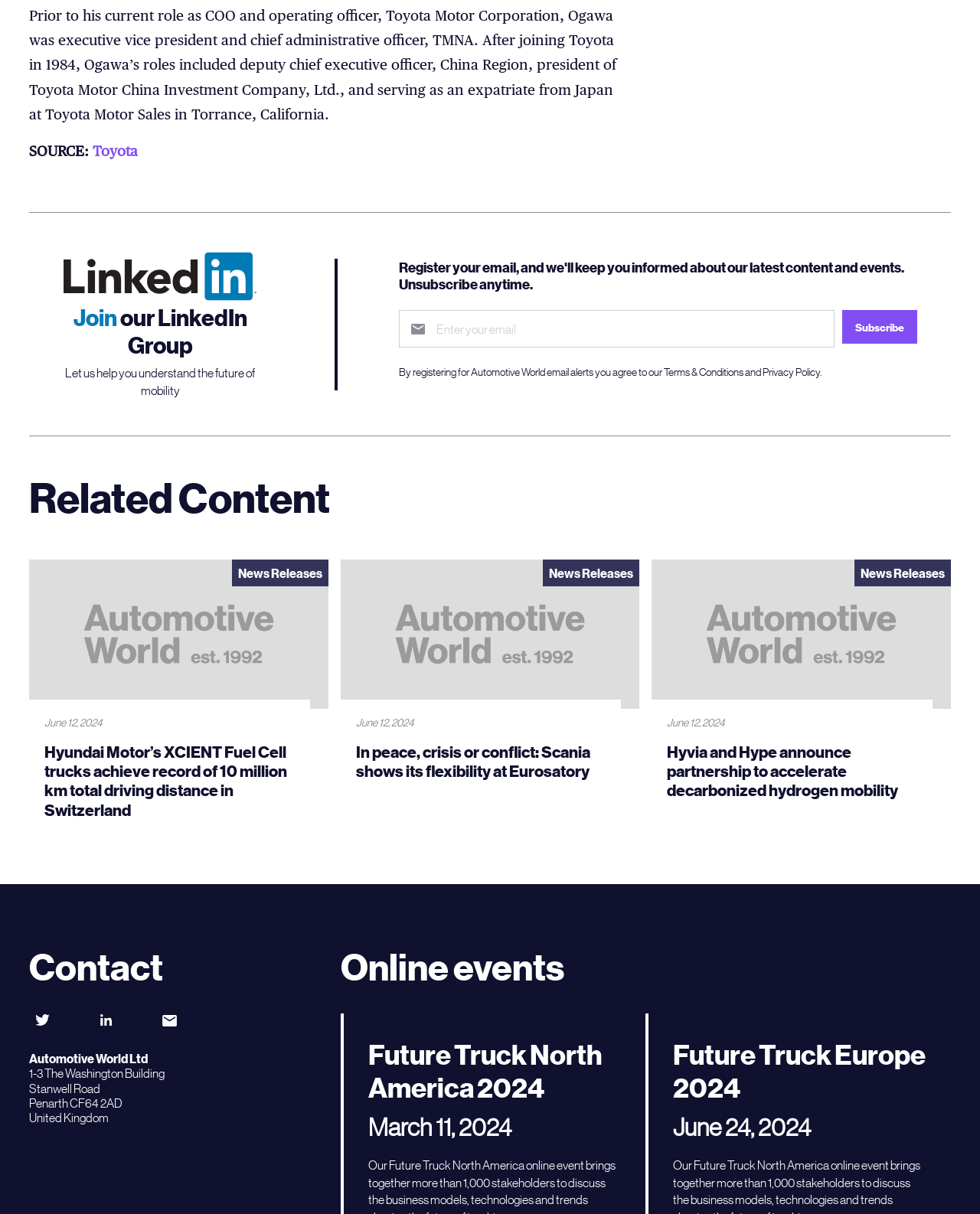Show the bounding box coordinates of the element that should be clicked to complete the task: "Join the LinkedIn group".

[0.054, 0.22, 0.273, 0.233]